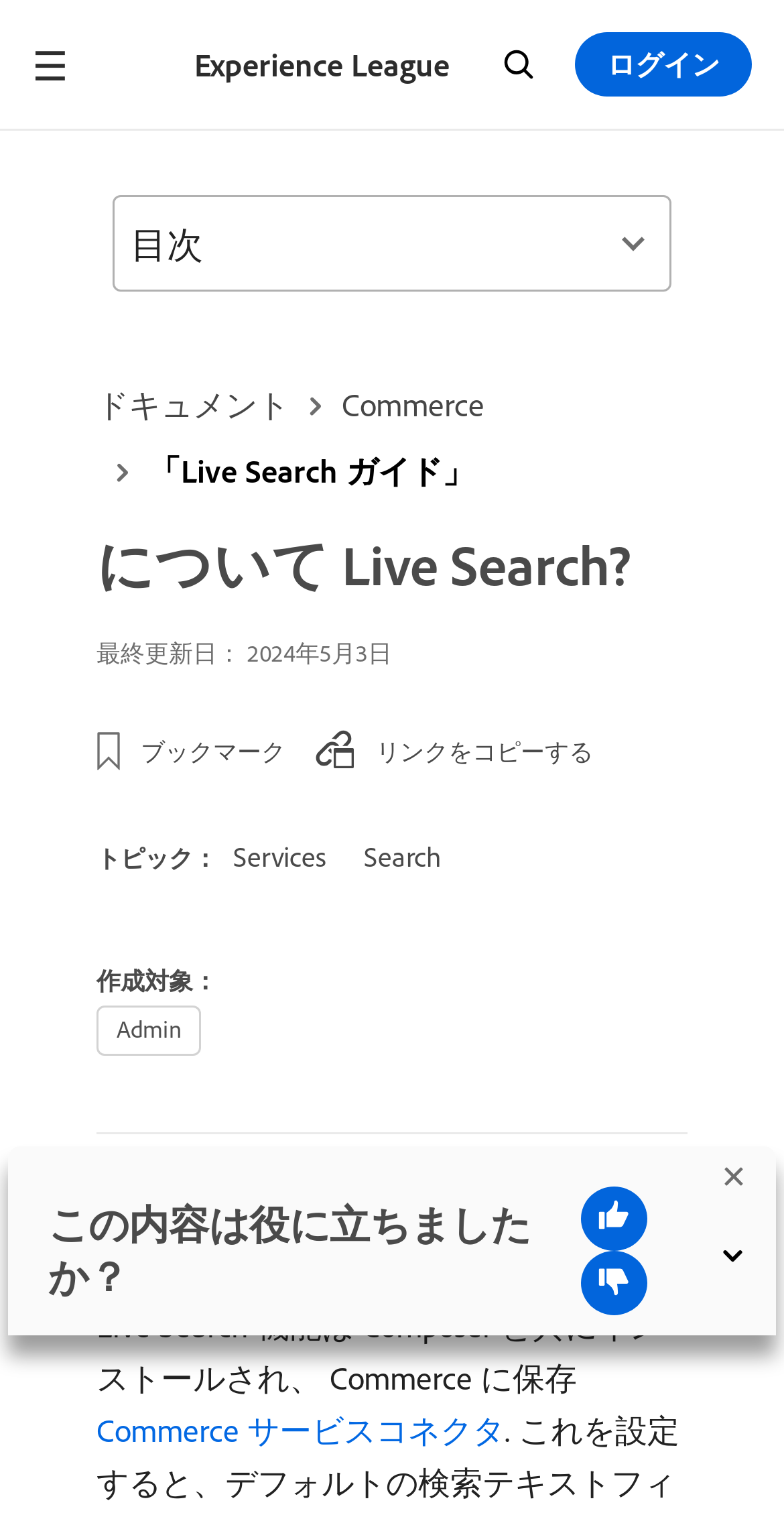Locate the bounding box coordinates of the element to click to perform the following action: 'Click the thumbs up button'. The coordinates should be given as four float values between 0 and 1, in the form of [left, top, right, bottom].

[0.741, 0.783, 0.826, 0.826]